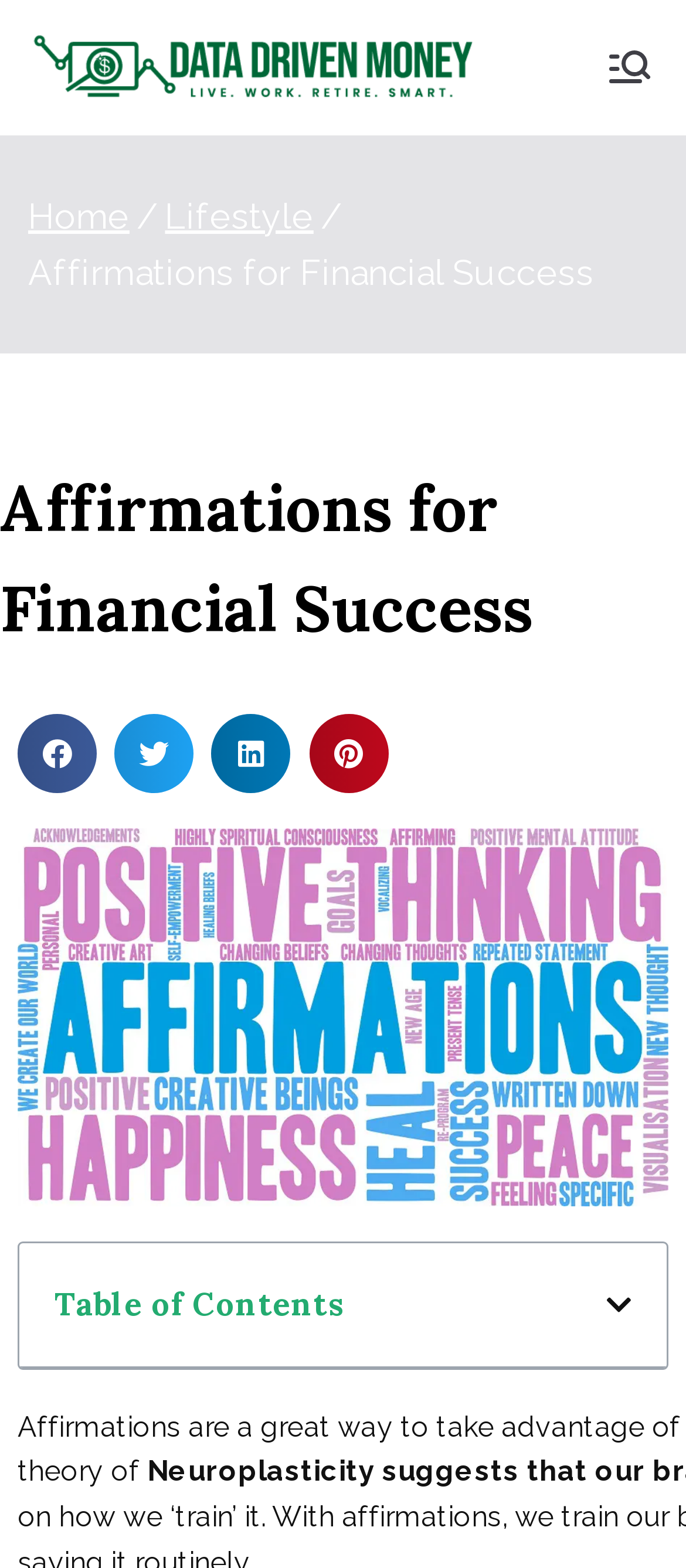Locate and provide the bounding box coordinates for the HTML element that matches this description: "Lifestyle".

[0.241, 0.124, 0.457, 0.151]